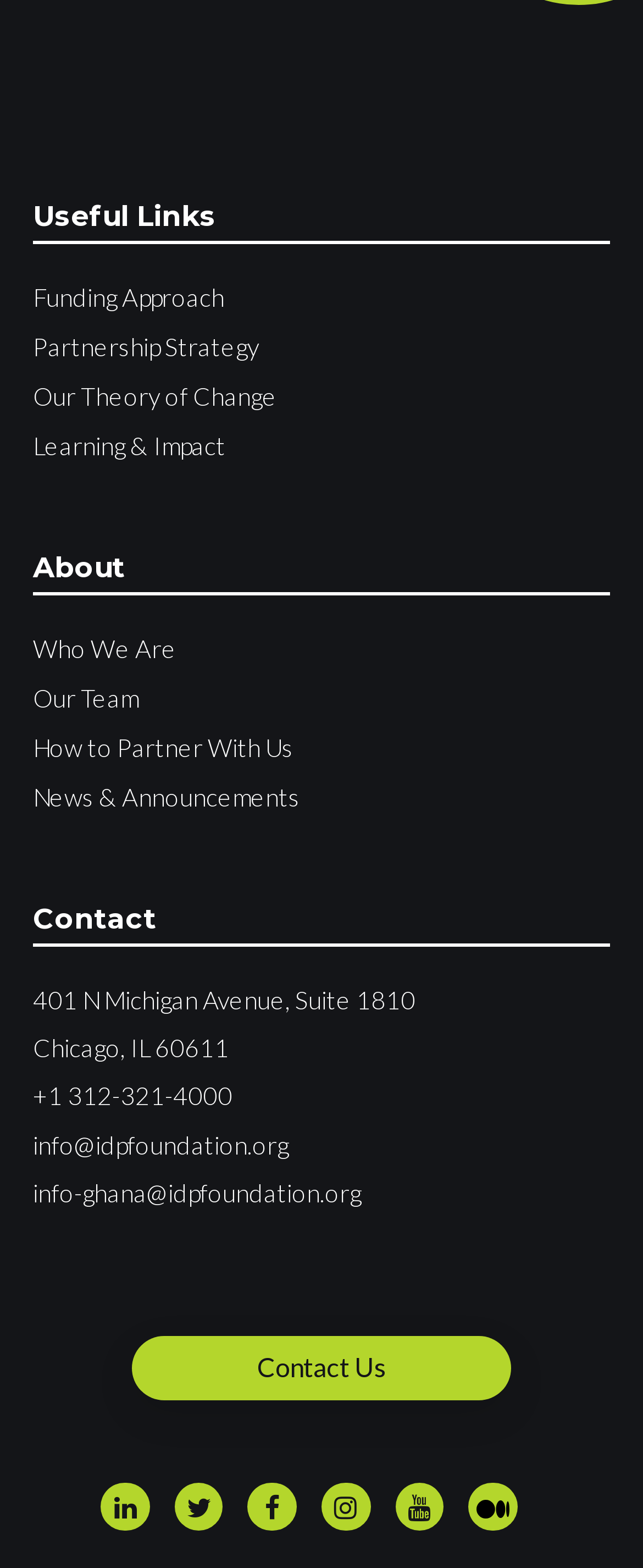Please identify the bounding box coordinates of the area that needs to be clicked to fulfill the following instruction: "Learn about who we are."

[0.051, 0.404, 0.274, 0.423]